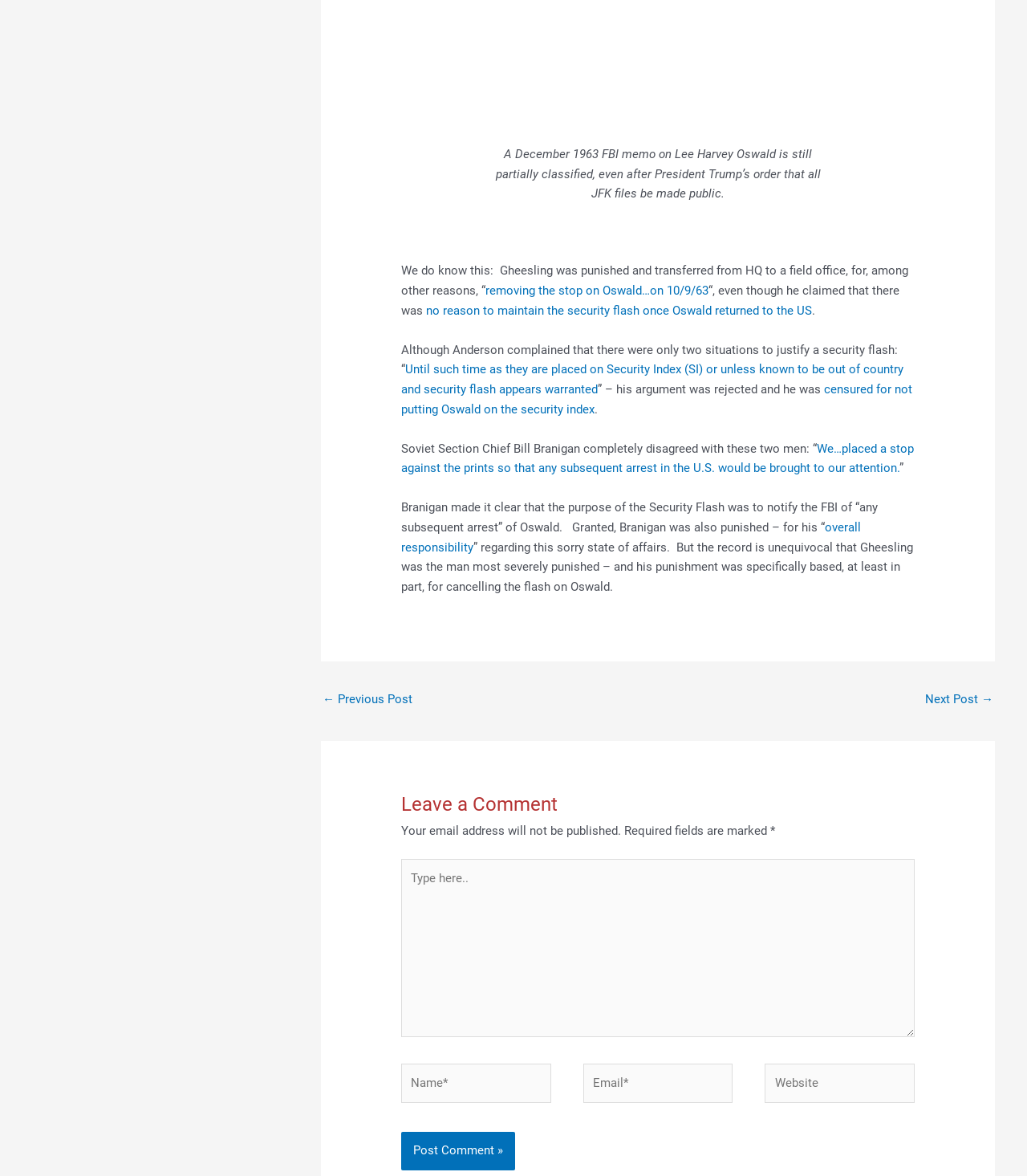Please identify the bounding box coordinates of the element's region that I should click in order to complete the following instruction: "Click the 'removing the stop on Oswald…on 10/9/63' link". The bounding box coordinates consist of four float numbers between 0 and 1, i.e., [left, top, right, bottom].

[0.473, 0.241, 0.69, 0.253]